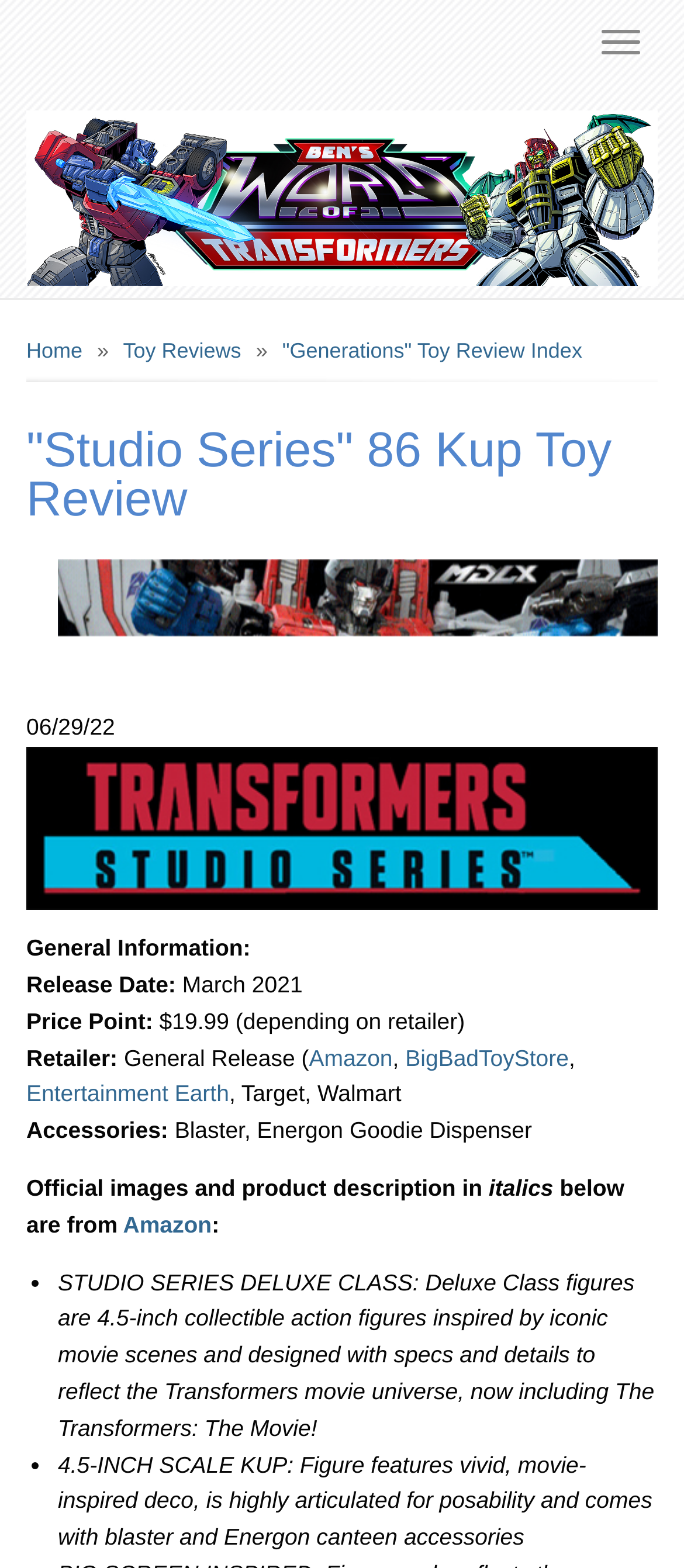Identify the bounding box for the UI element that is described as follows: "BigBadToyStore".

[0.593, 0.666, 0.832, 0.683]